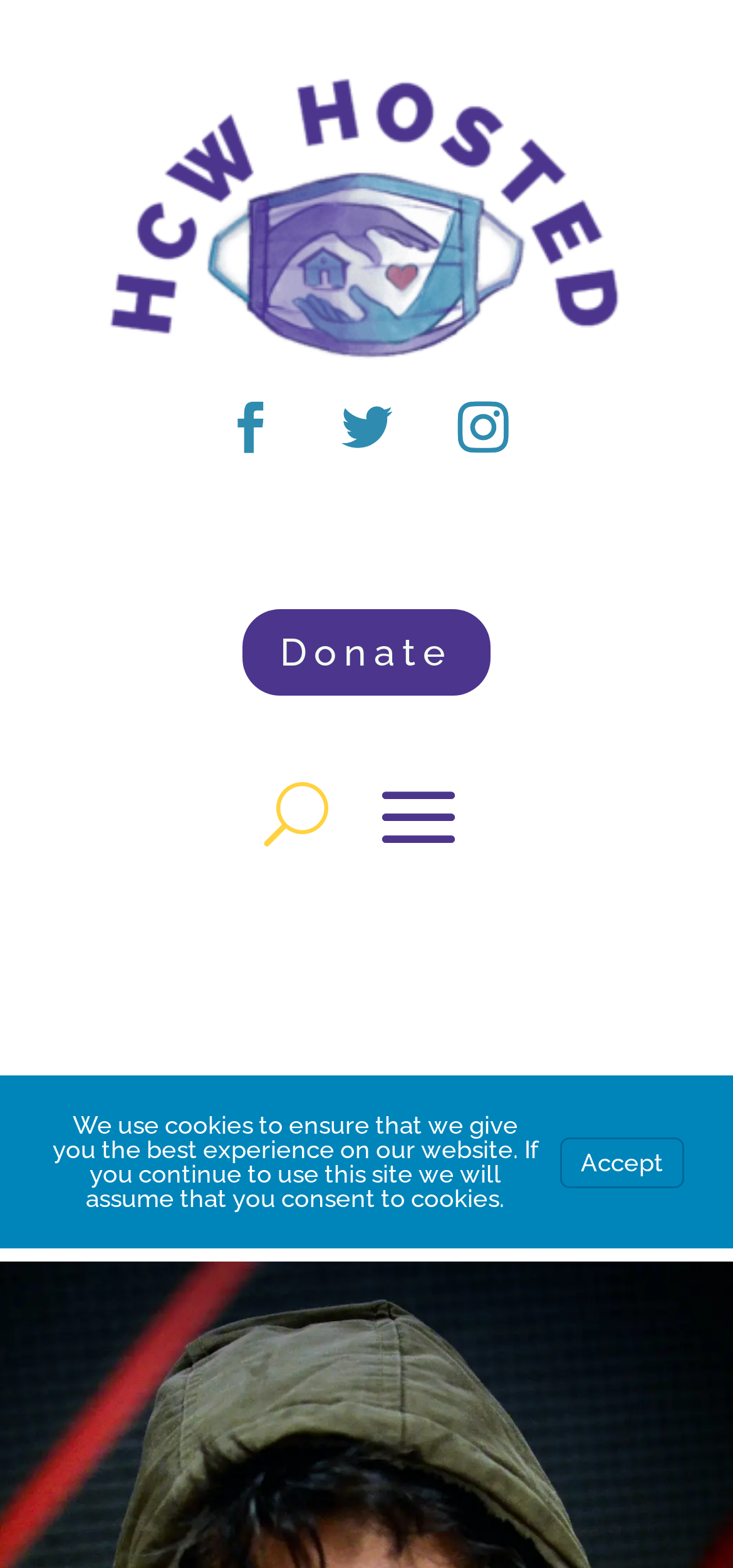With reference to the screenshot, provide a detailed response to the question below:
What is the call-to-action for cookies?

The webpage displays a message about using cookies, and the call-to-action is to click the 'Accept' button, which is located at the bottom of the webpage.